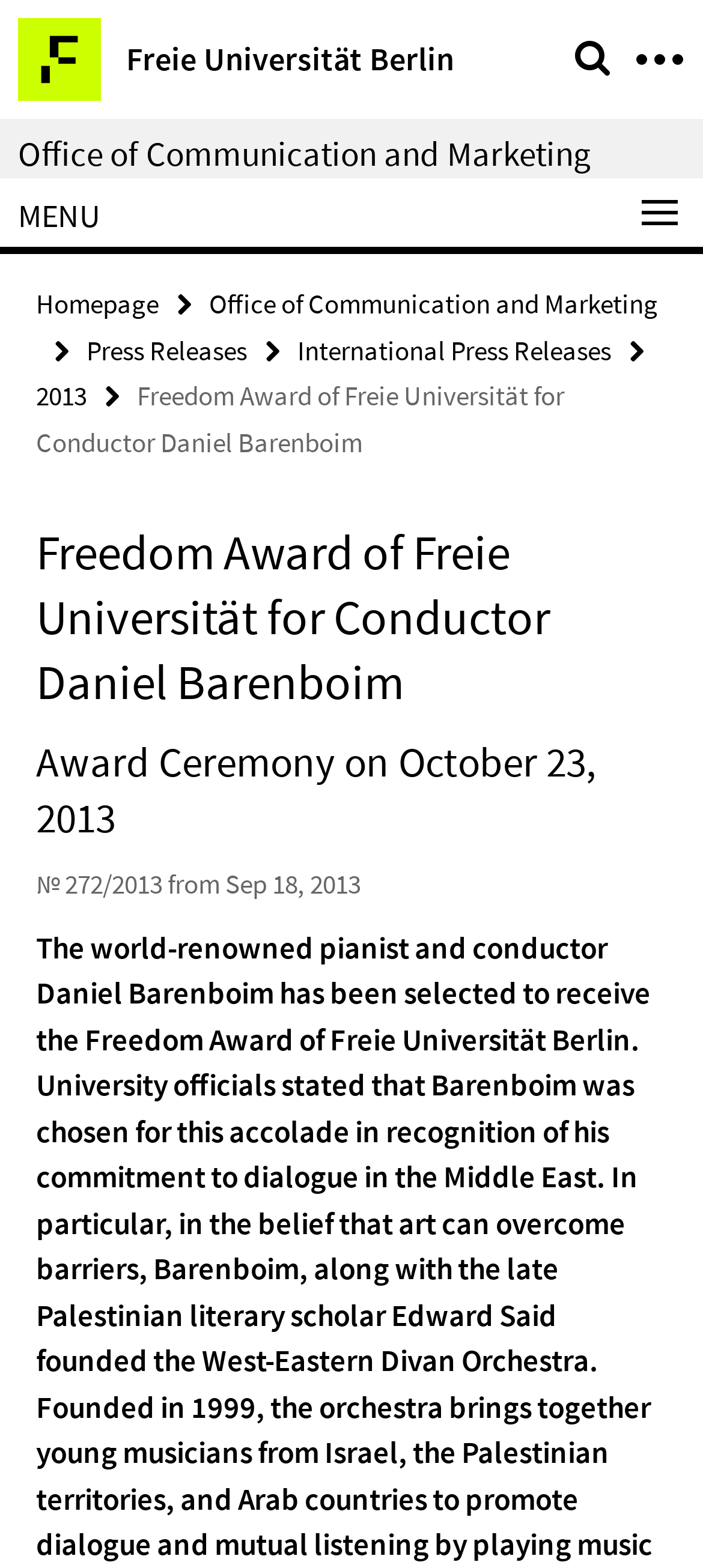Identify the title of the webpage and provide its text content.

Freedom Award of Freie Universität for Conductor Daniel Barenboim